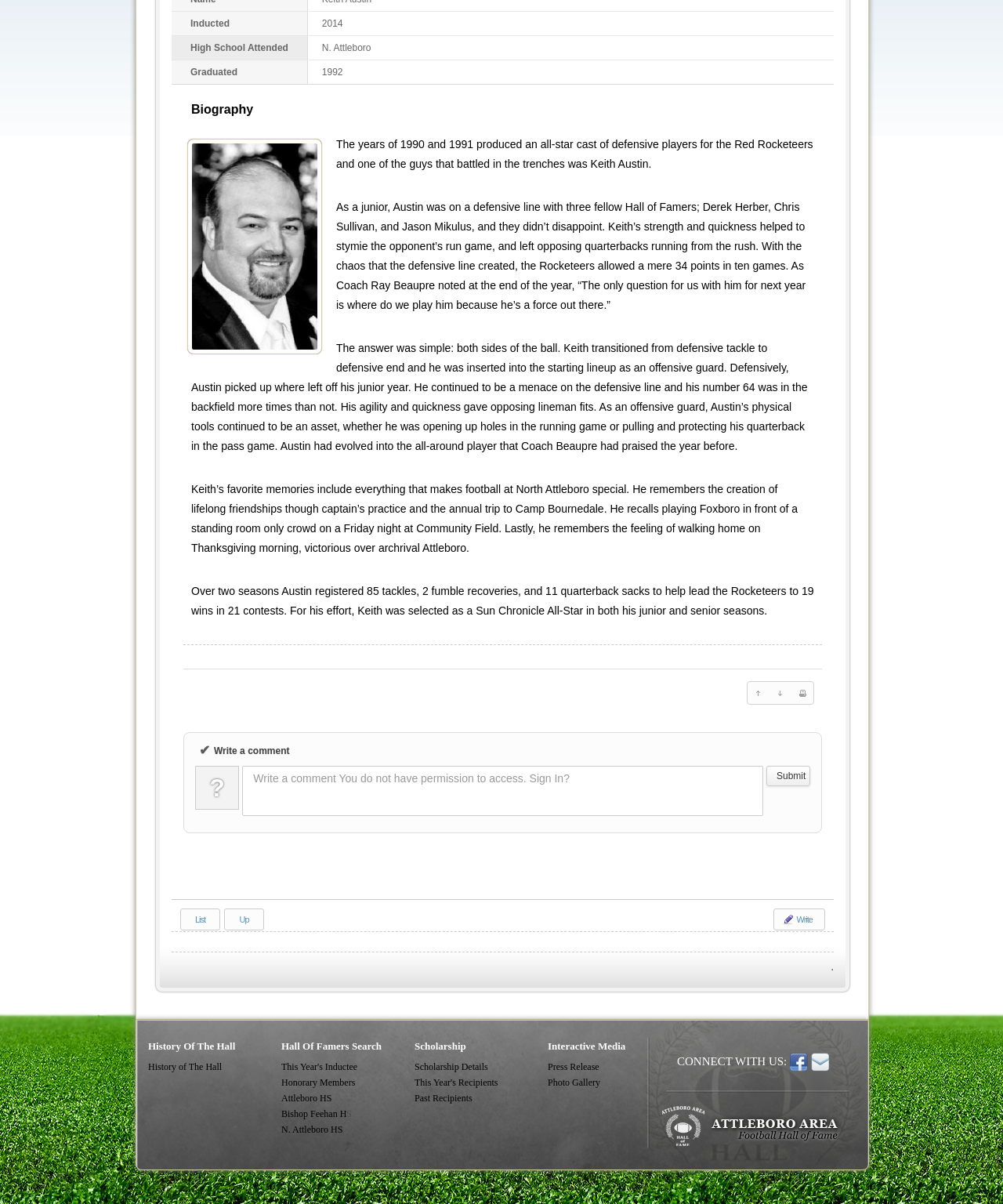Identify the bounding box for the given UI element using the description provided. Coordinates should be in the format (top-left x, top-left y, bottom-right x, bottom-right y) and must be between 0 and 1. Here is the description: This Year's Recipients

[0.413, 0.894, 0.496, 0.903]